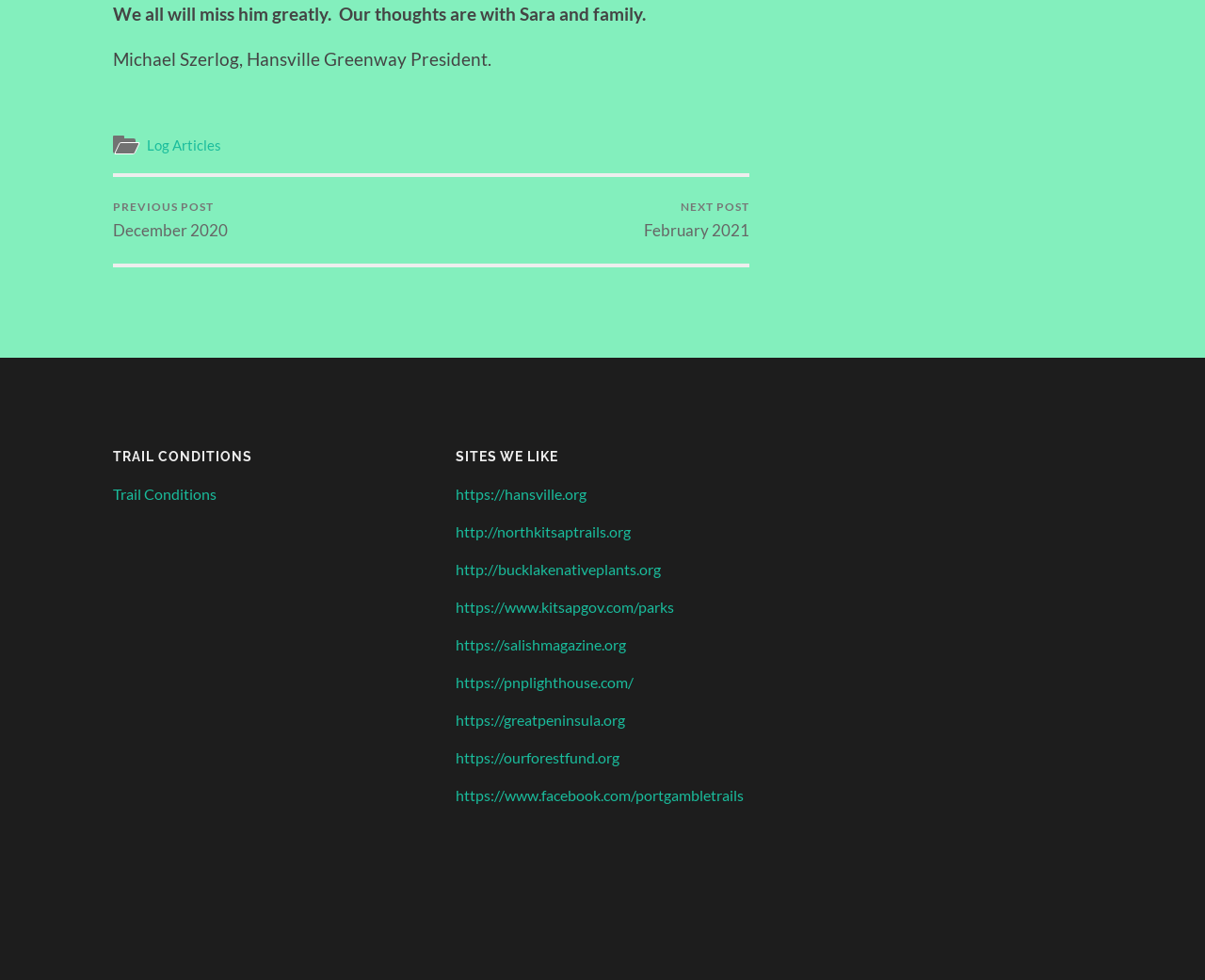Please provide a brief answer to the following inquiry using a single word or phrase:
How many headings are there on the webpage?

3